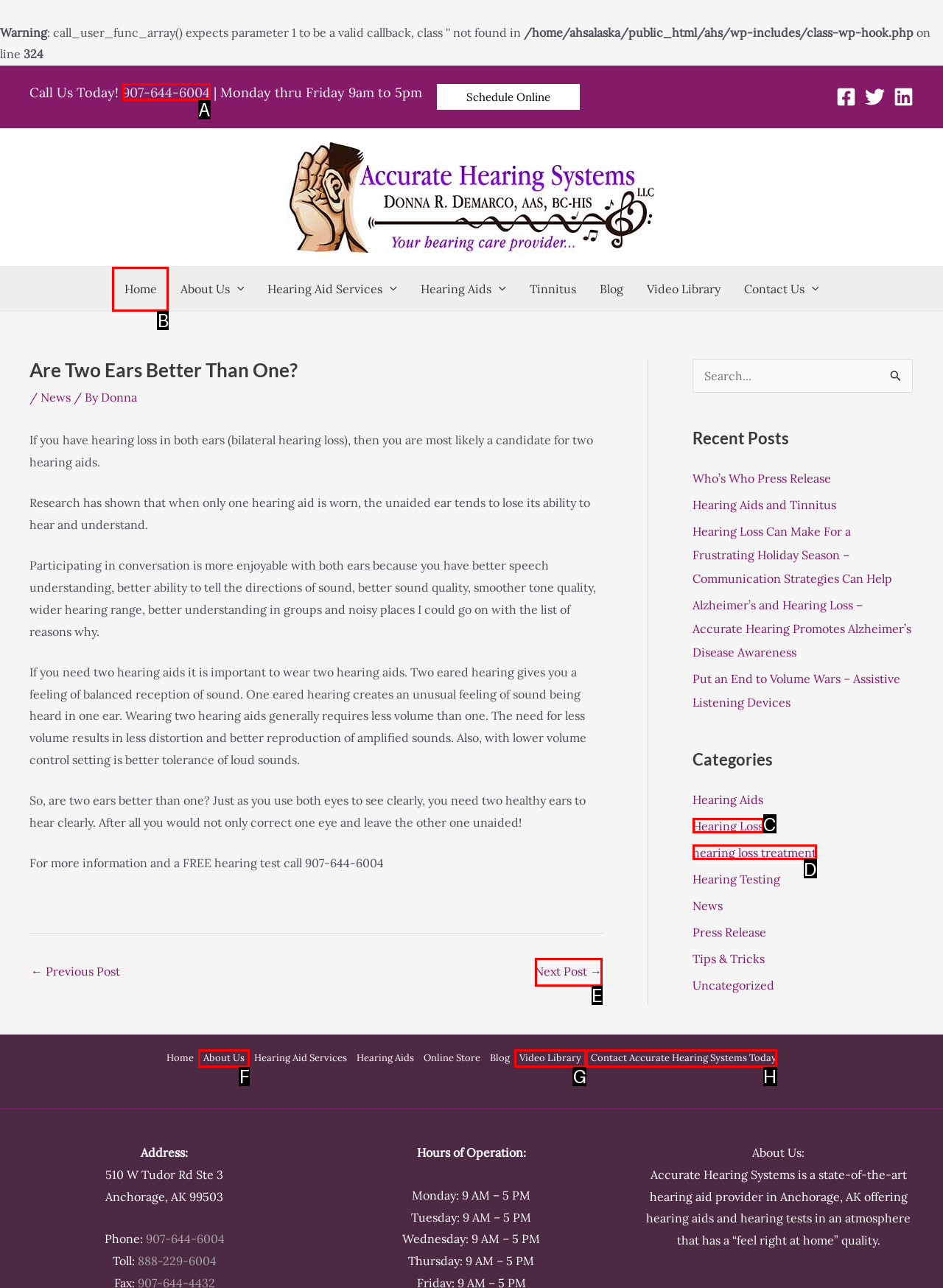Select the letter associated with the UI element you need to click to perform the following action: Call the phone number
Reply with the correct letter from the options provided.

A